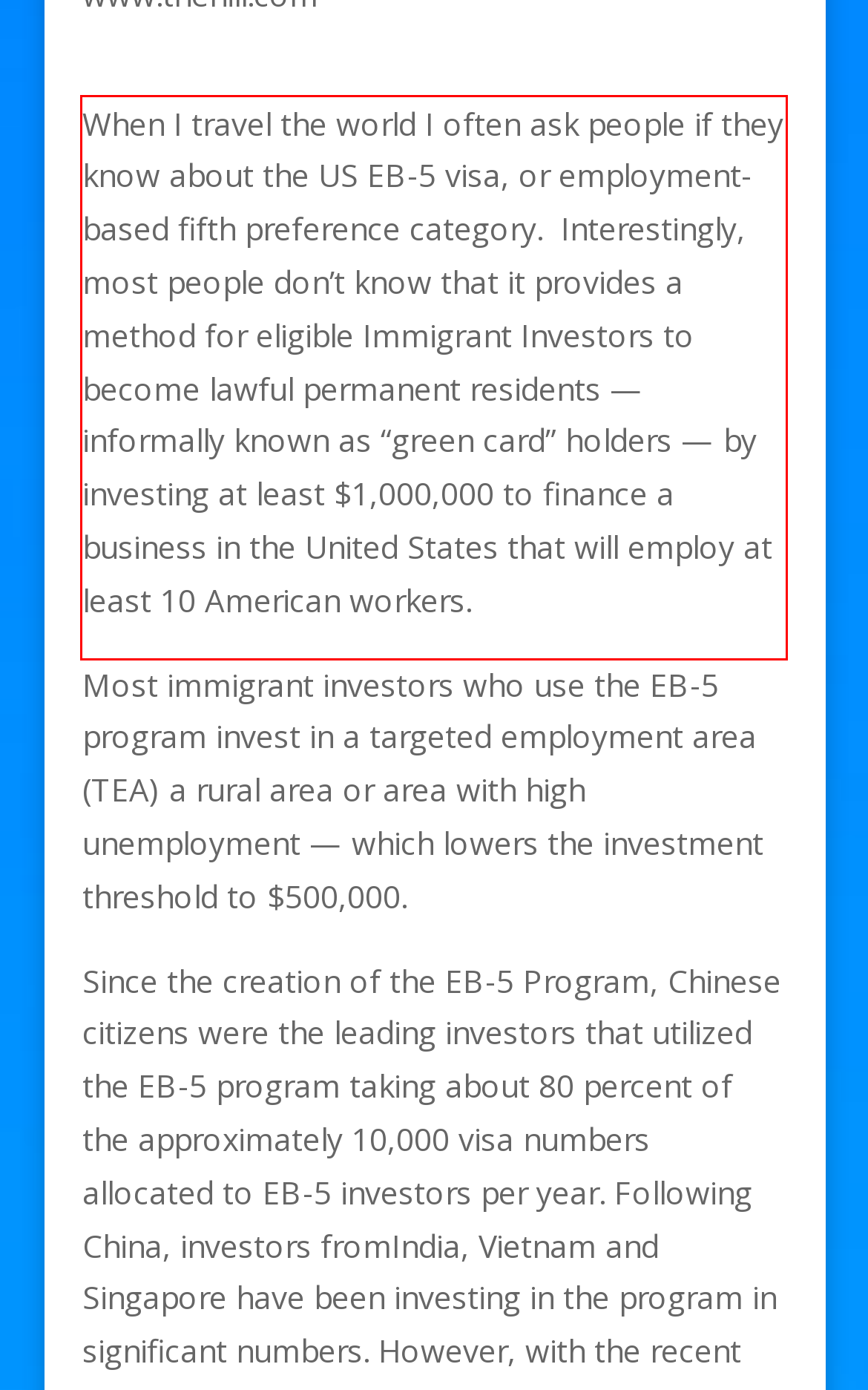Identify the text within the red bounding box on the webpage screenshot and generate the extracted text content.

When I travel the world I often ask people if they know about the US EB-5 visa, or employment-based fifth preference category. Interestingly, most people don’t know that it provides a method for eligible Immigrant Investors to become lawful permanent residents — informally known as “green card” holders — by investing at least $1,000,000 to finance a business in the United States that will employ at least 10 American workers.